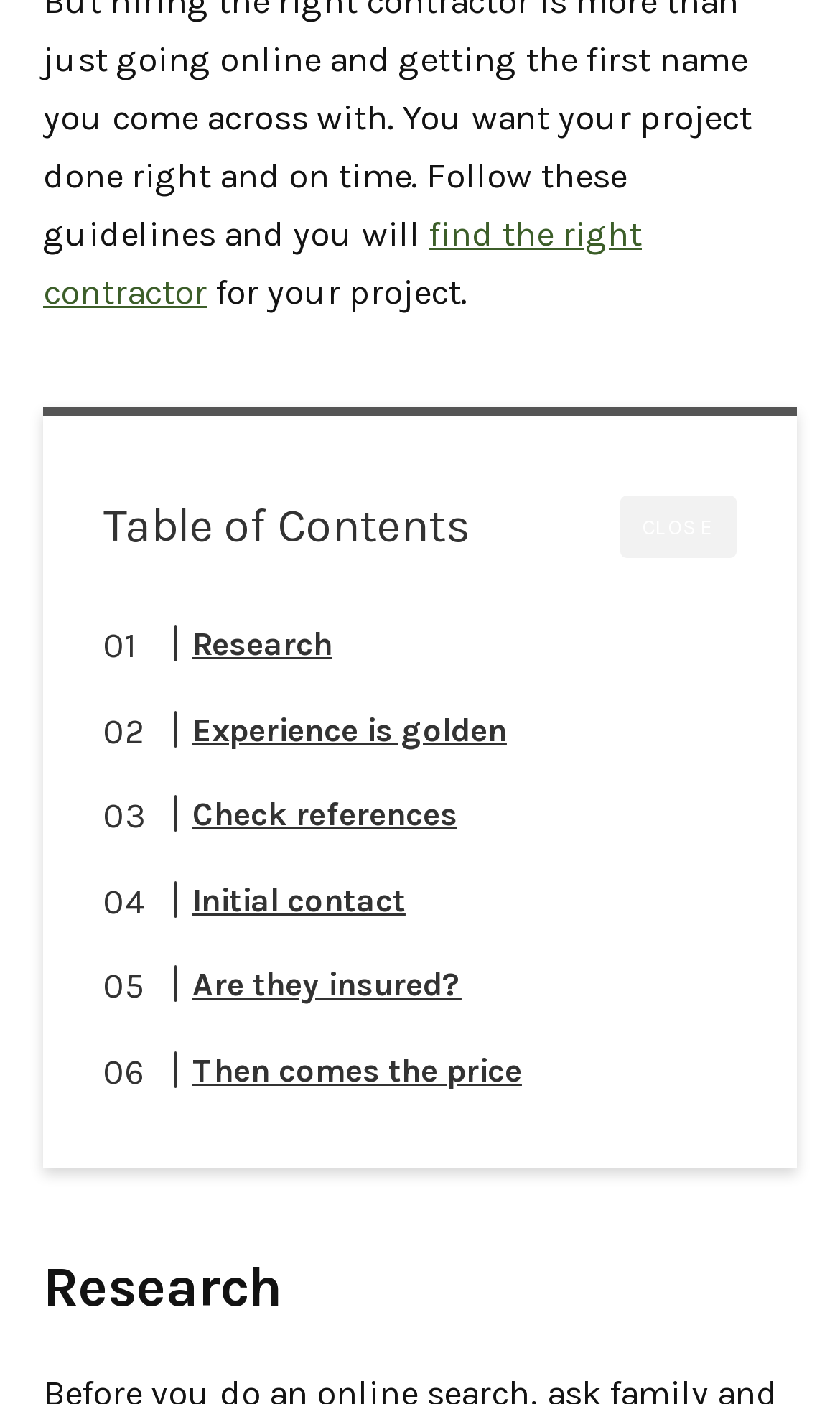Could you please study the image and provide a detailed answer to the question:
What is the last consideration in finding a contractor?

The last link under the 'Table of Contents' heading is 'Then comes the price', which suggests that the price or cost of the contractor's services is the final consideration in the process of finding the right contractor.